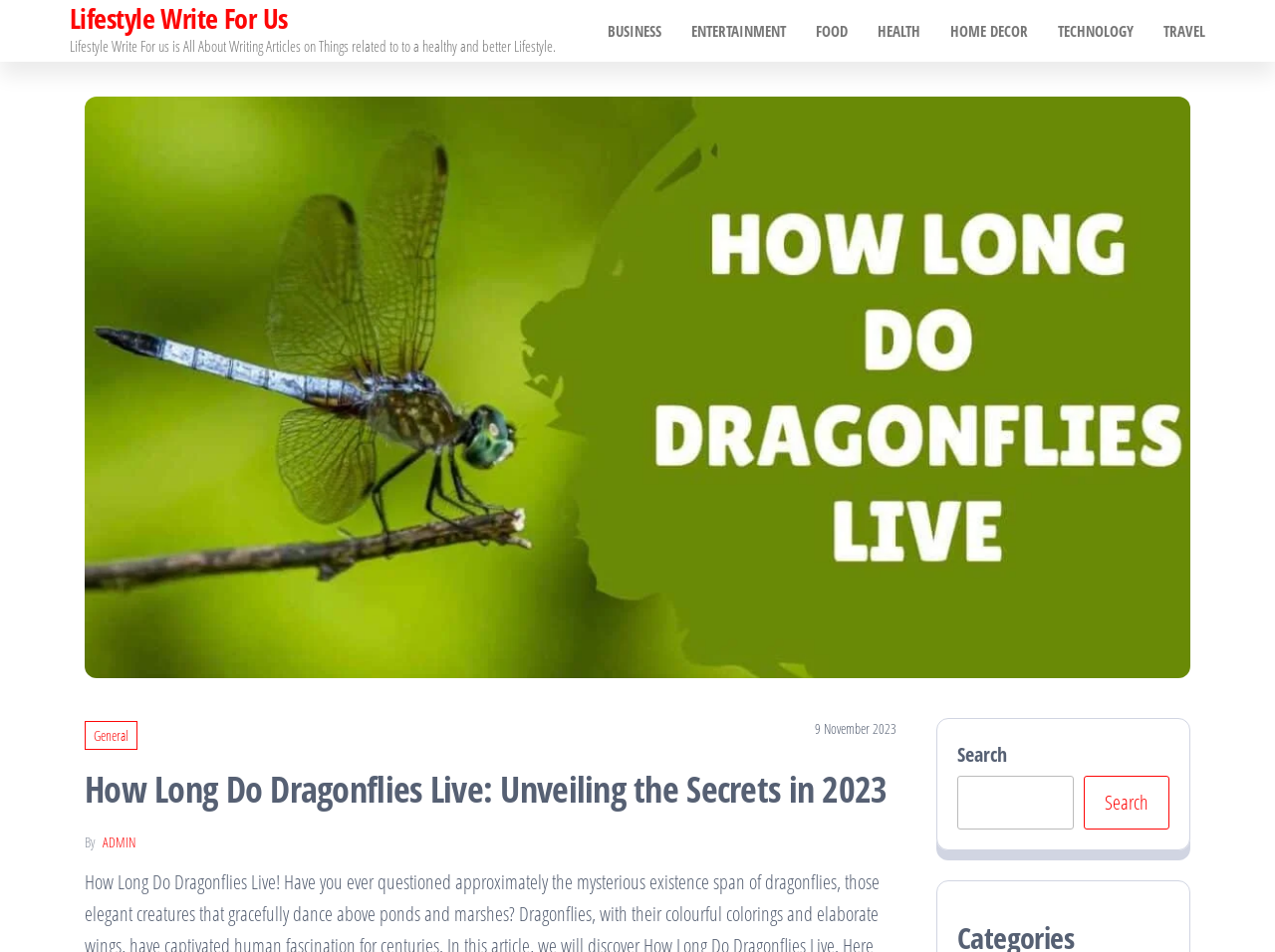Kindly determine the bounding box coordinates for the clickable area to achieve the given instruction: "Read the article about How Long Do Dragonflies Live".

[0.066, 0.788, 0.711, 0.866]